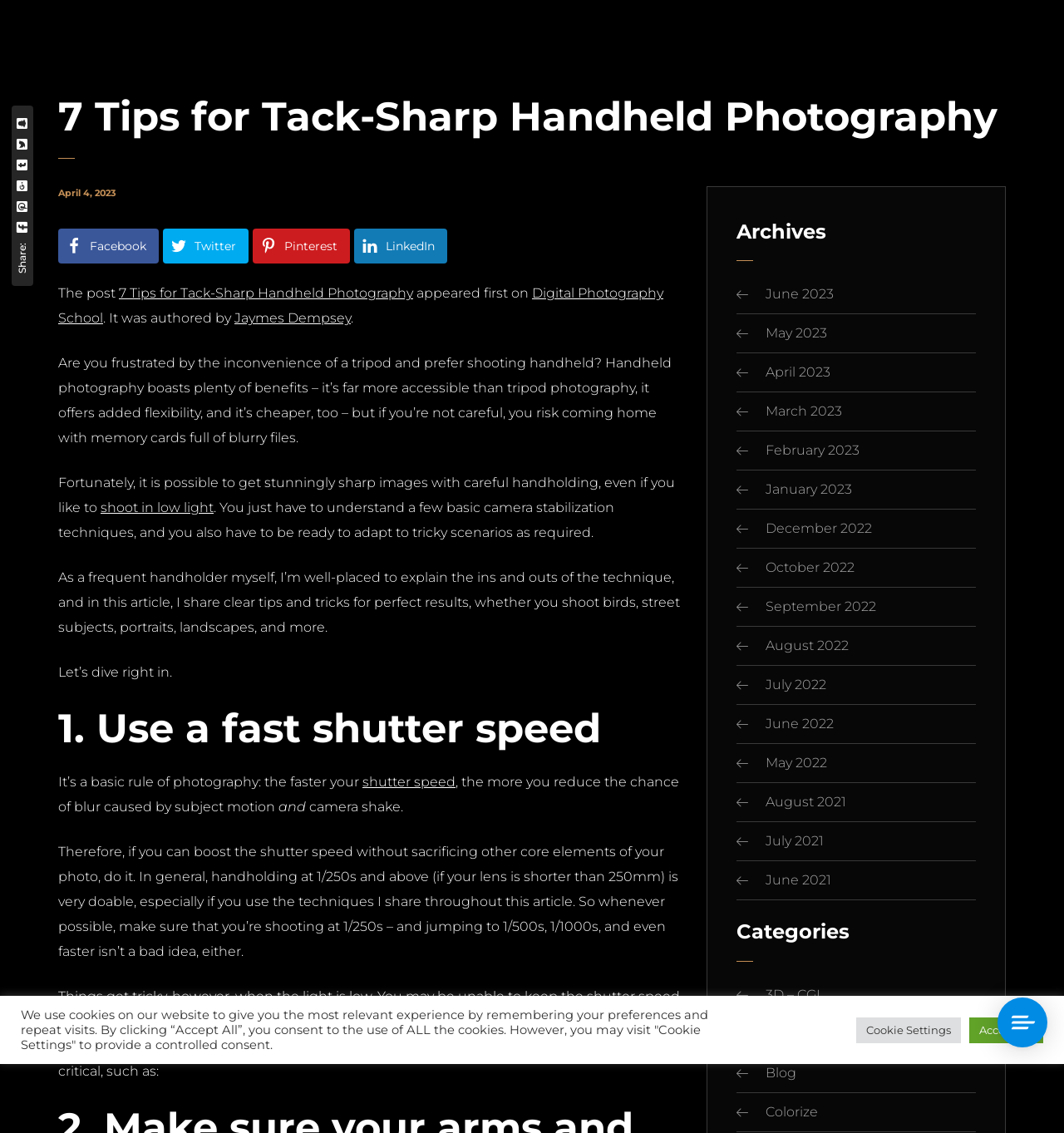Generate the title text from the webpage.

7 Tips for Tack-Sharp Handheld Photography